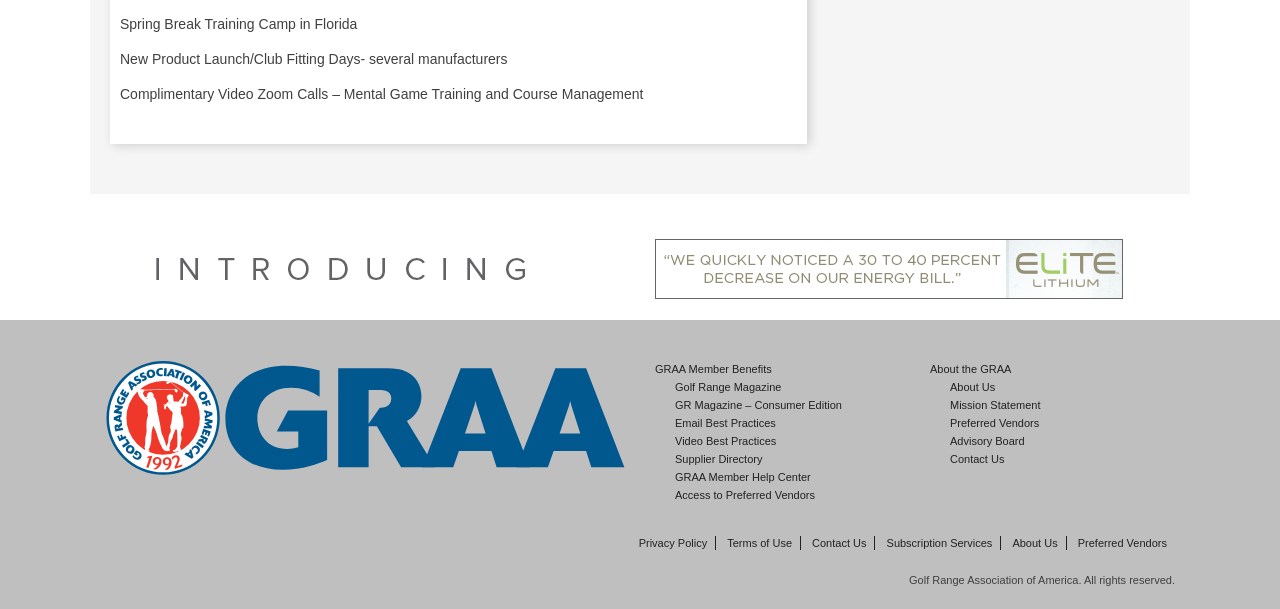Provide a brief response using a word or short phrase to this question:
What is the purpose of the complimentary video zoom calls?

Mental Game Training and Course Management